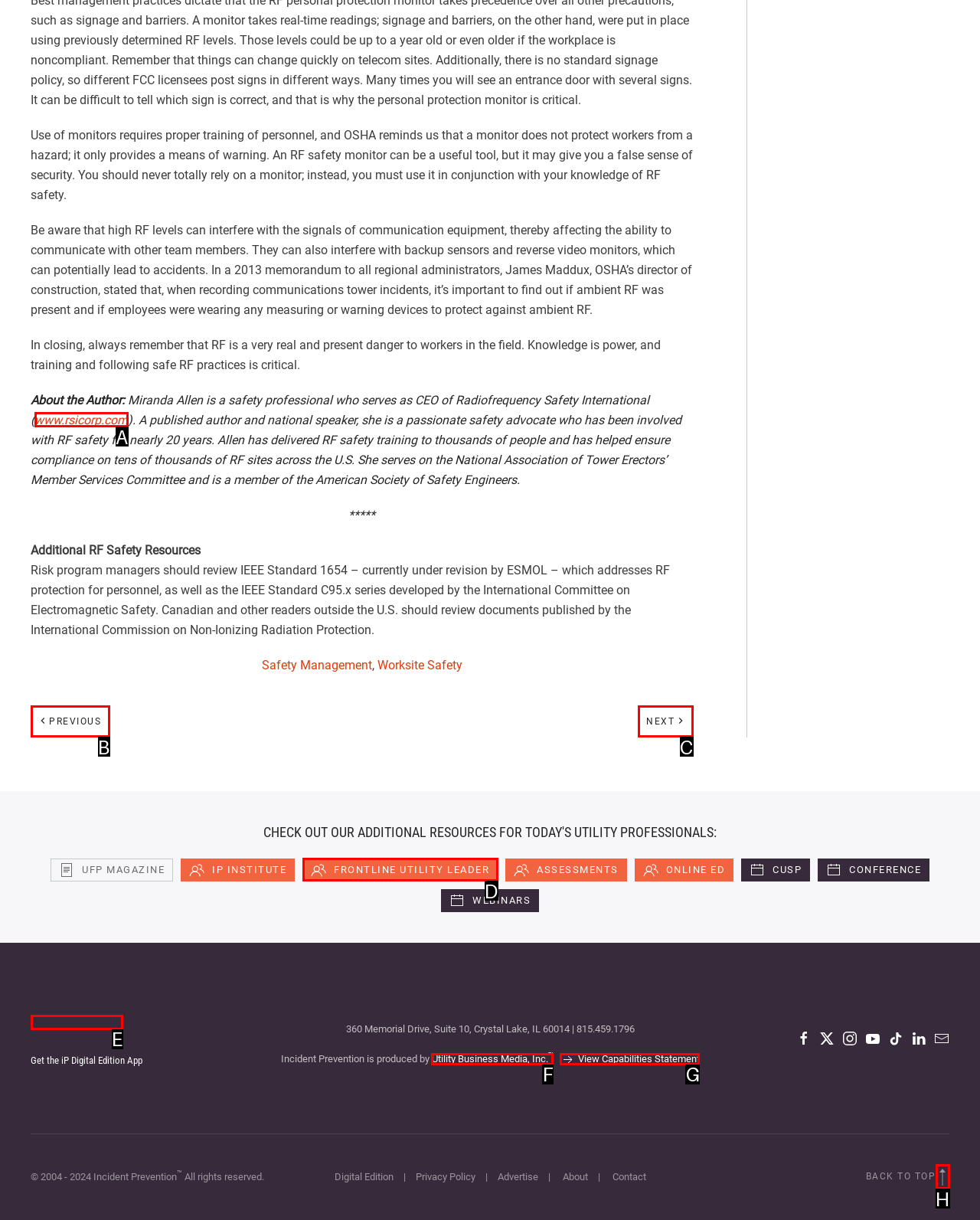Identify the HTML element that matches the description: View Capabilities Statement
Respond with the letter of the correct option.

G